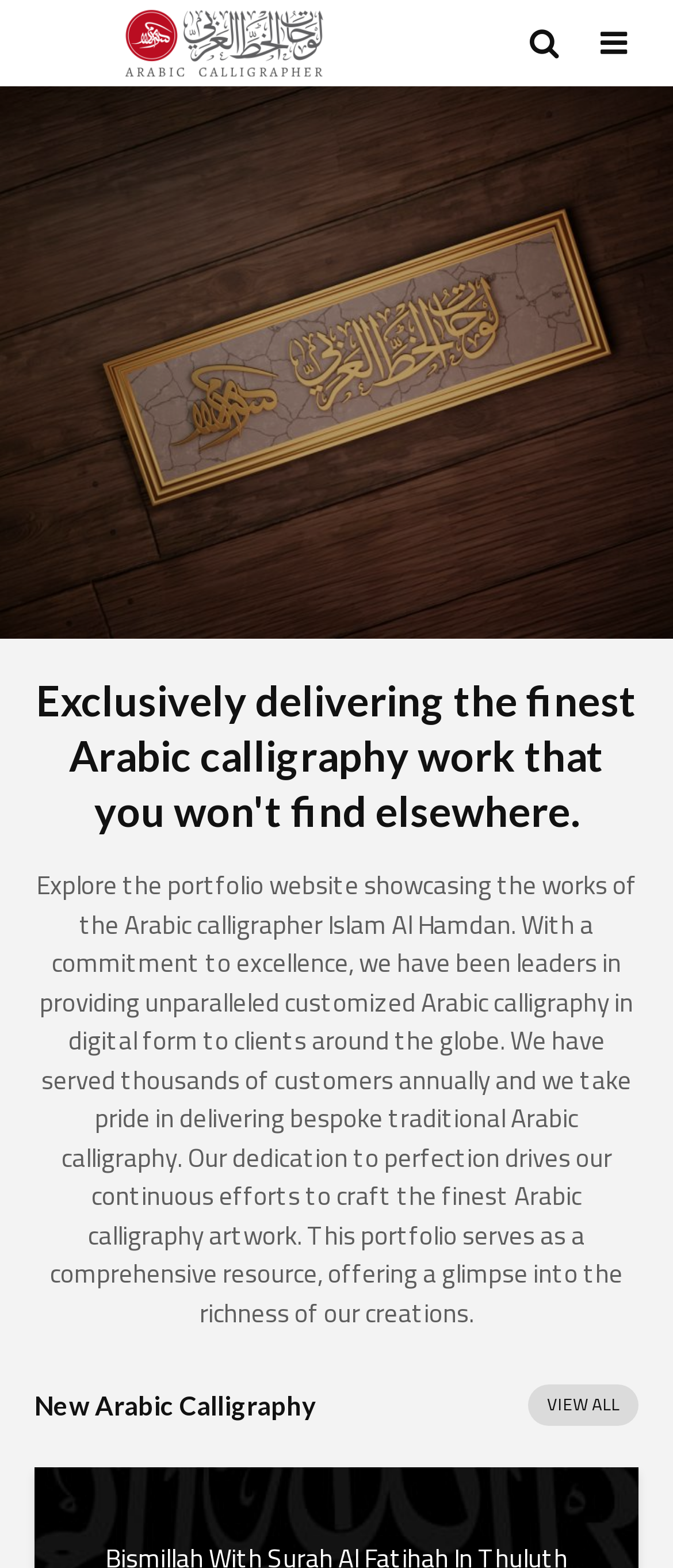Can you find the bounding box coordinates for the UI element given this description: "view all"? Provide the coordinates as four float numbers between 0 and 1: [left, top, right, bottom].

[0.785, 0.883, 0.949, 0.909]